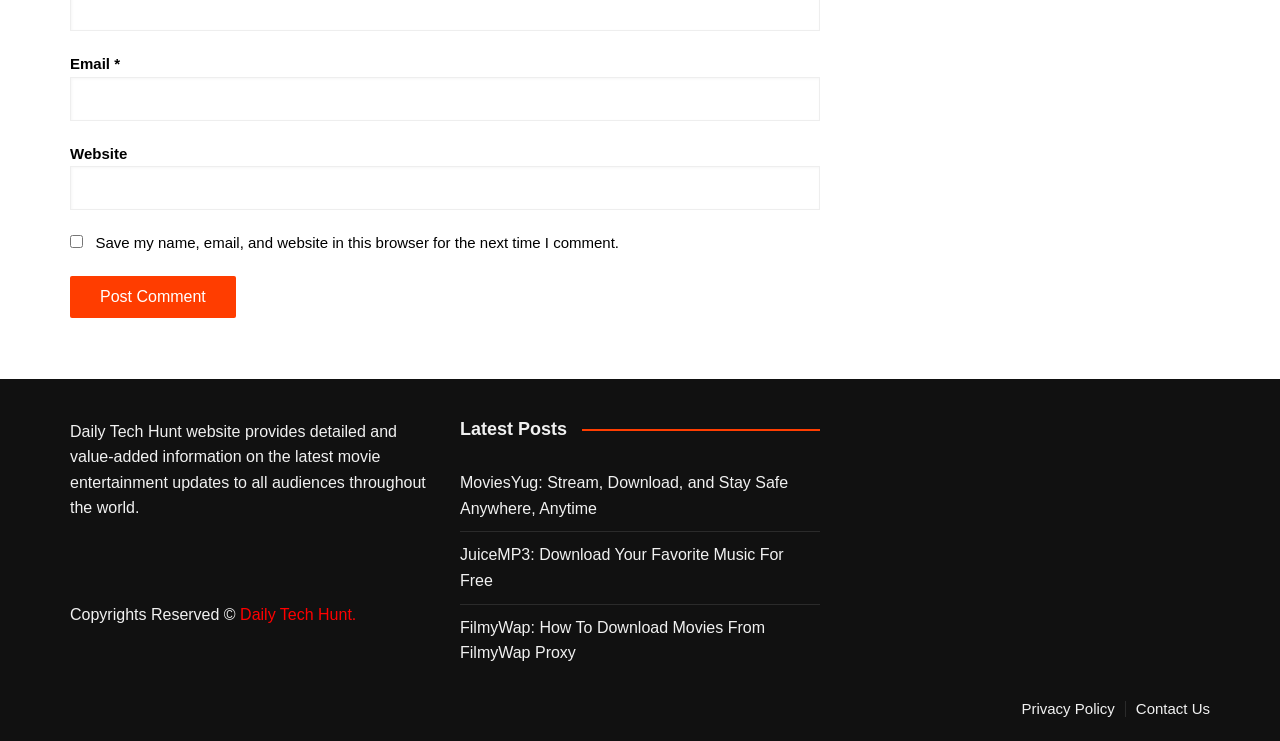Please give the bounding box coordinates of the area that should be clicked to fulfill the following instruction: "Visit the website". The coordinates should be in the format of four float numbers from 0 to 1, i.e., [left, top, right, bottom].

[0.188, 0.818, 0.278, 0.841]